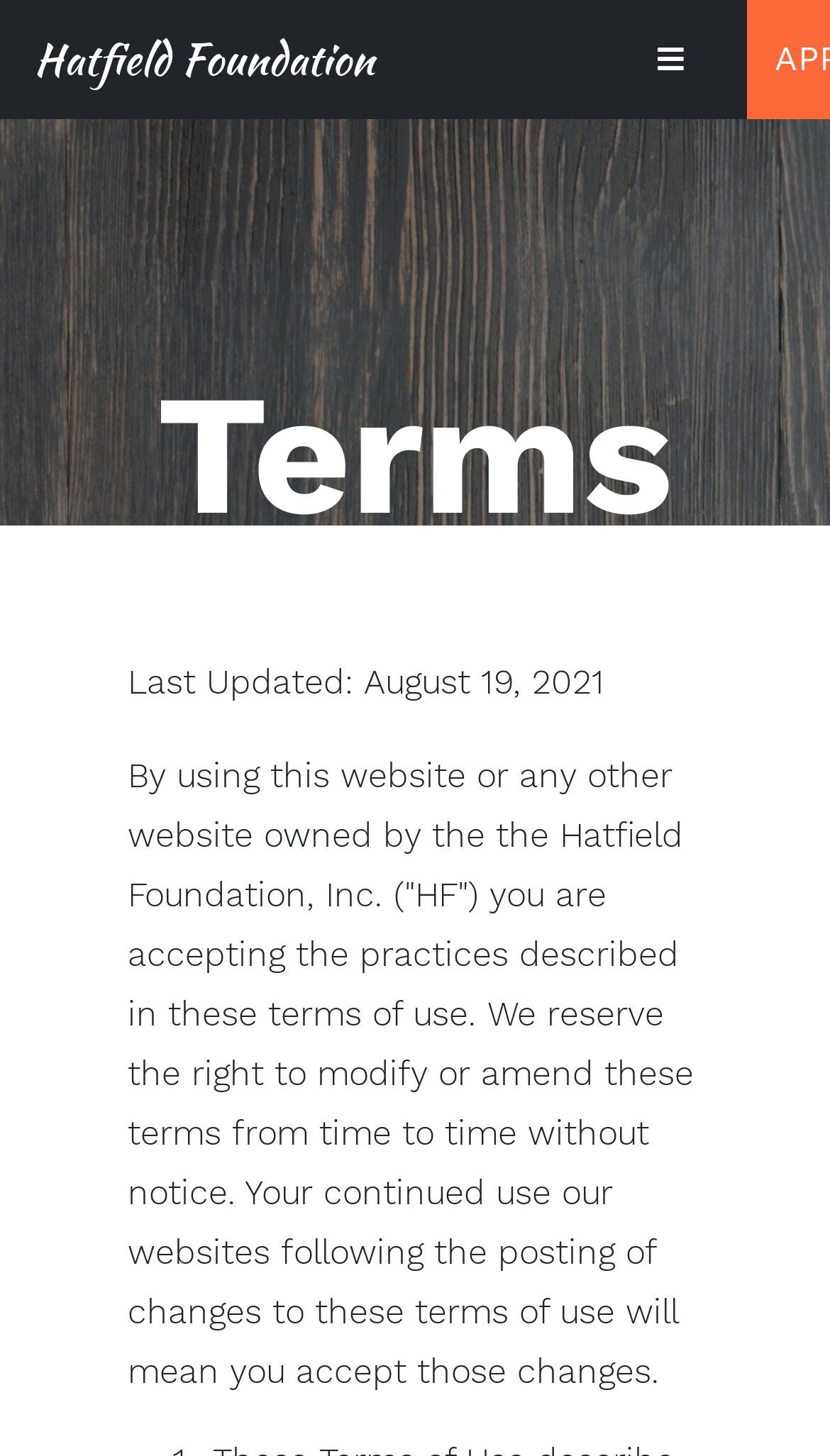Determine the main headline of the webpage and provide its text.

Terms and Conditions